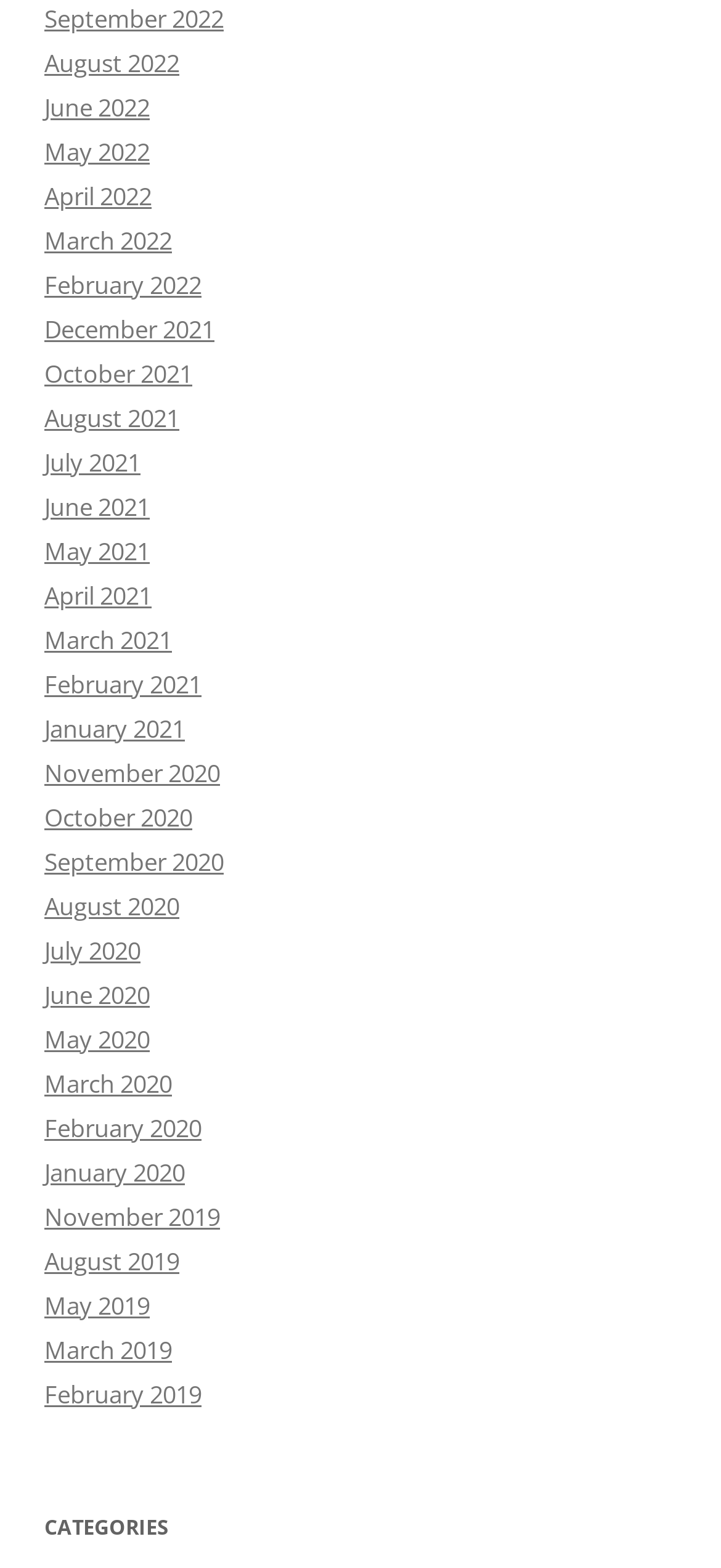Are there any links with the same month but different years?
Please provide a single word or phrase in response based on the screenshot.

Yes